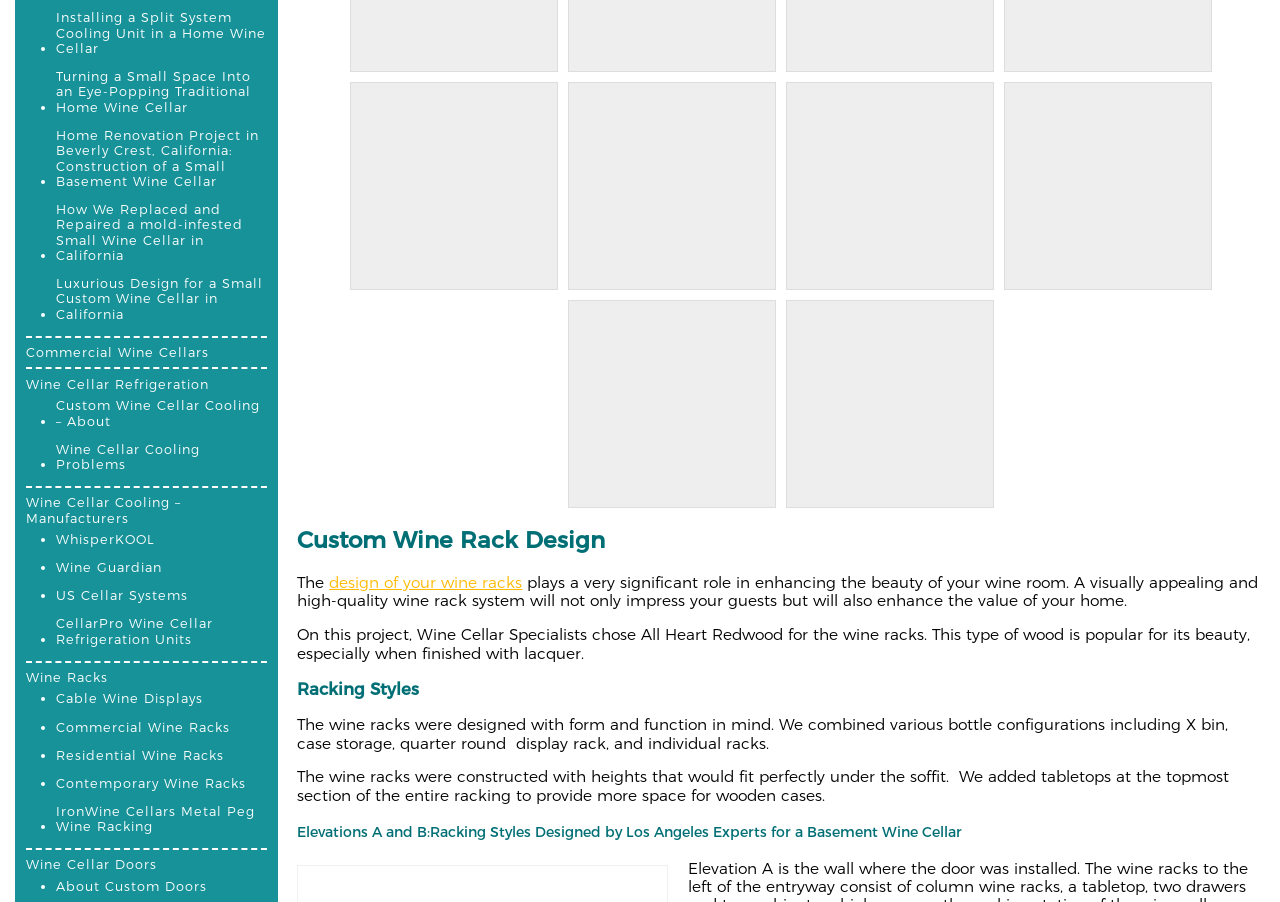What is the purpose of the list markers on this webpage?
Offer a detailed and exhaustive answer to the question.

The list markers on this webpage are used to indicate list items. They are represented by a bullet point ('•') and are used to separate individual list items. The list items are links to different pages related to wine cellars and wine racks.